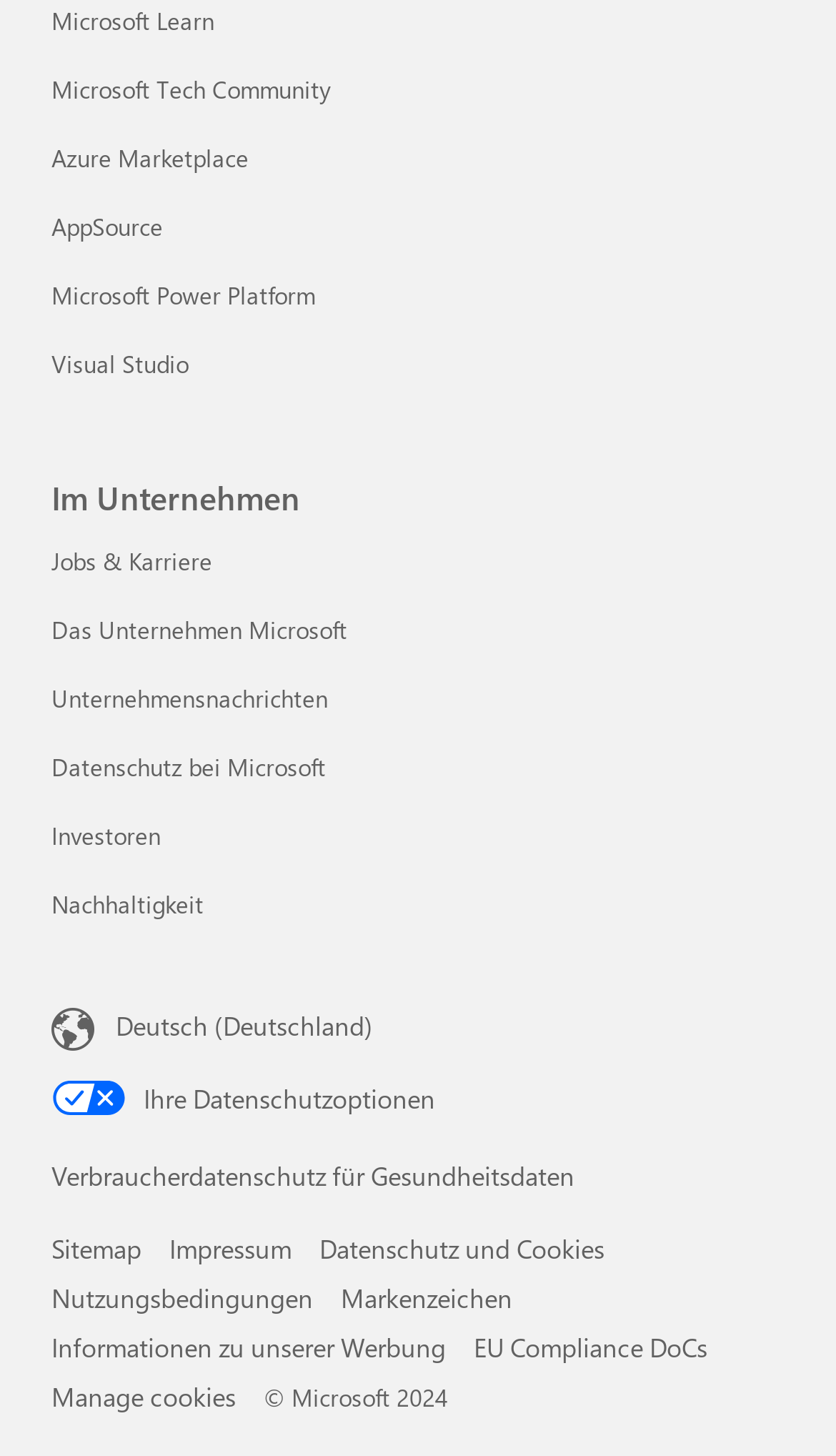Please identify the bounding box coordinates of the element on the webpage that should be clicked to follow this instruction: "Go to Microsoft Learn". The bounding box coordinates should be given as four float numbers between 0 and 1, formatted as [left, top, right, bottom].

[0.062, 0.003, 0.256, 0.025]